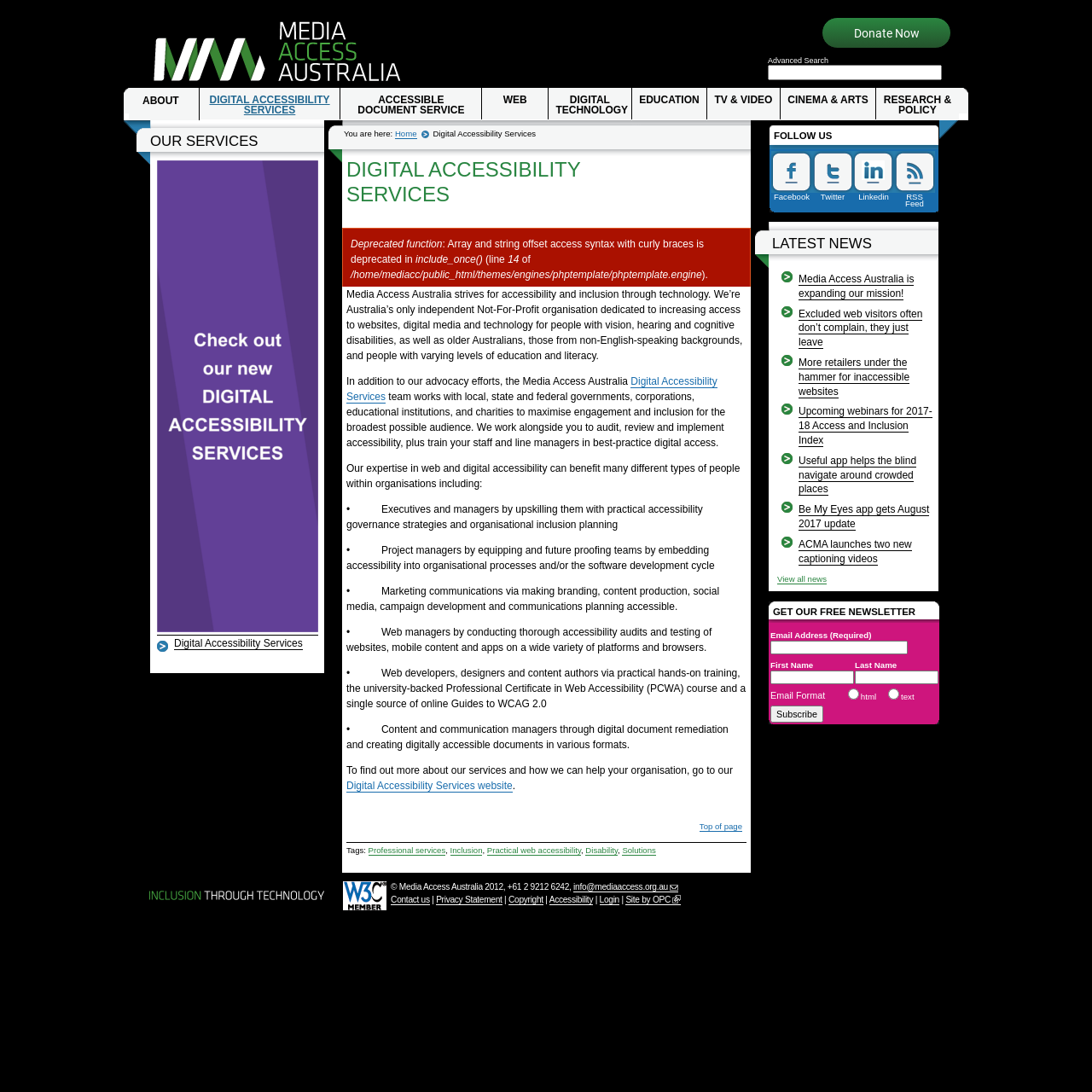Find the bounding box of the web element that fits this description: "Top of page".

[0.641, 0.752, 0.68, 0.761]